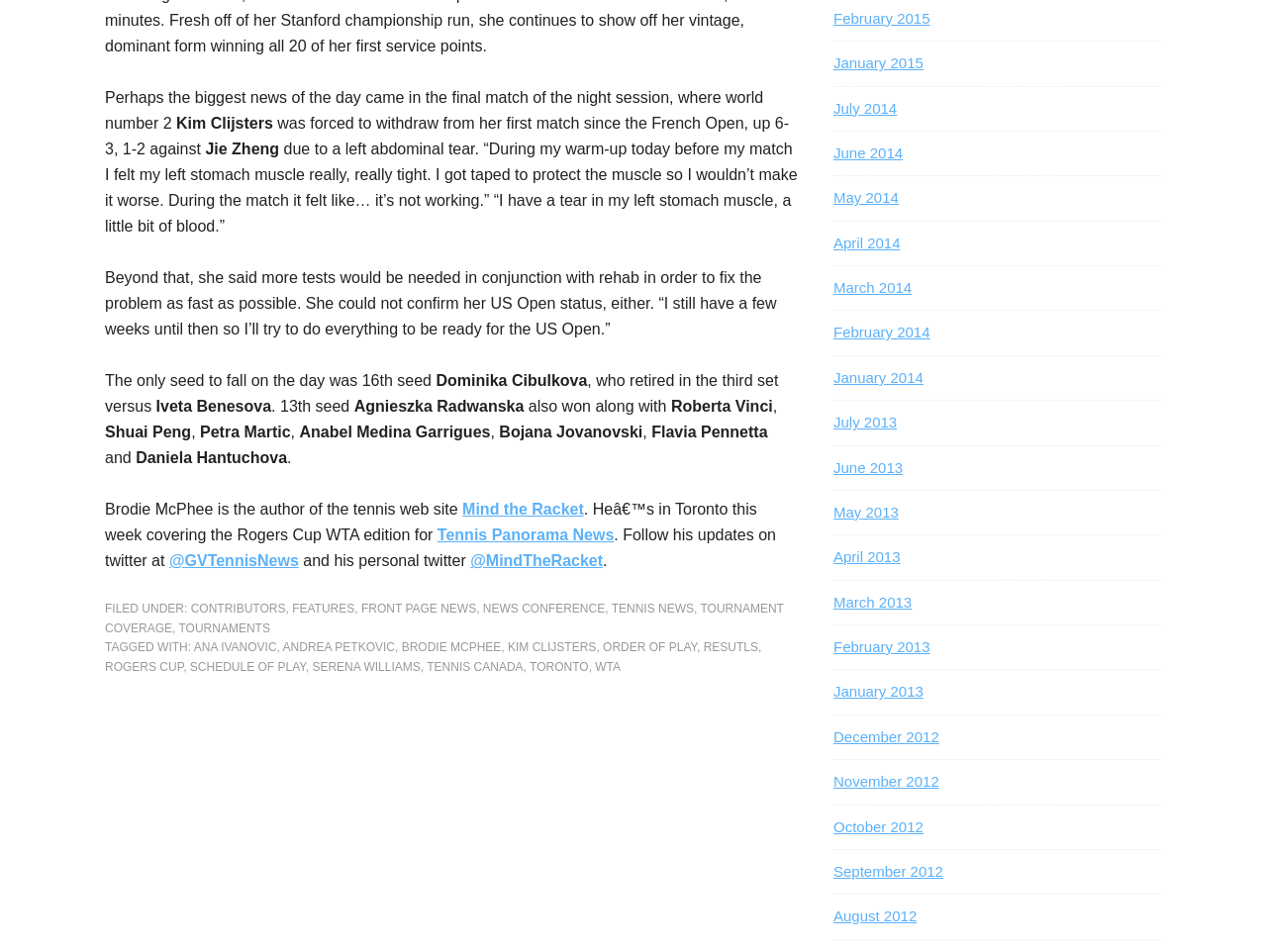Identify the bounding box of the UI element described as follows: "Mind the Racket". Provide the coordinates as four float numbers in the range of 0 to 1 [left, top, right, bottom].

[0.365, 0.526, 0.461, 0.544]